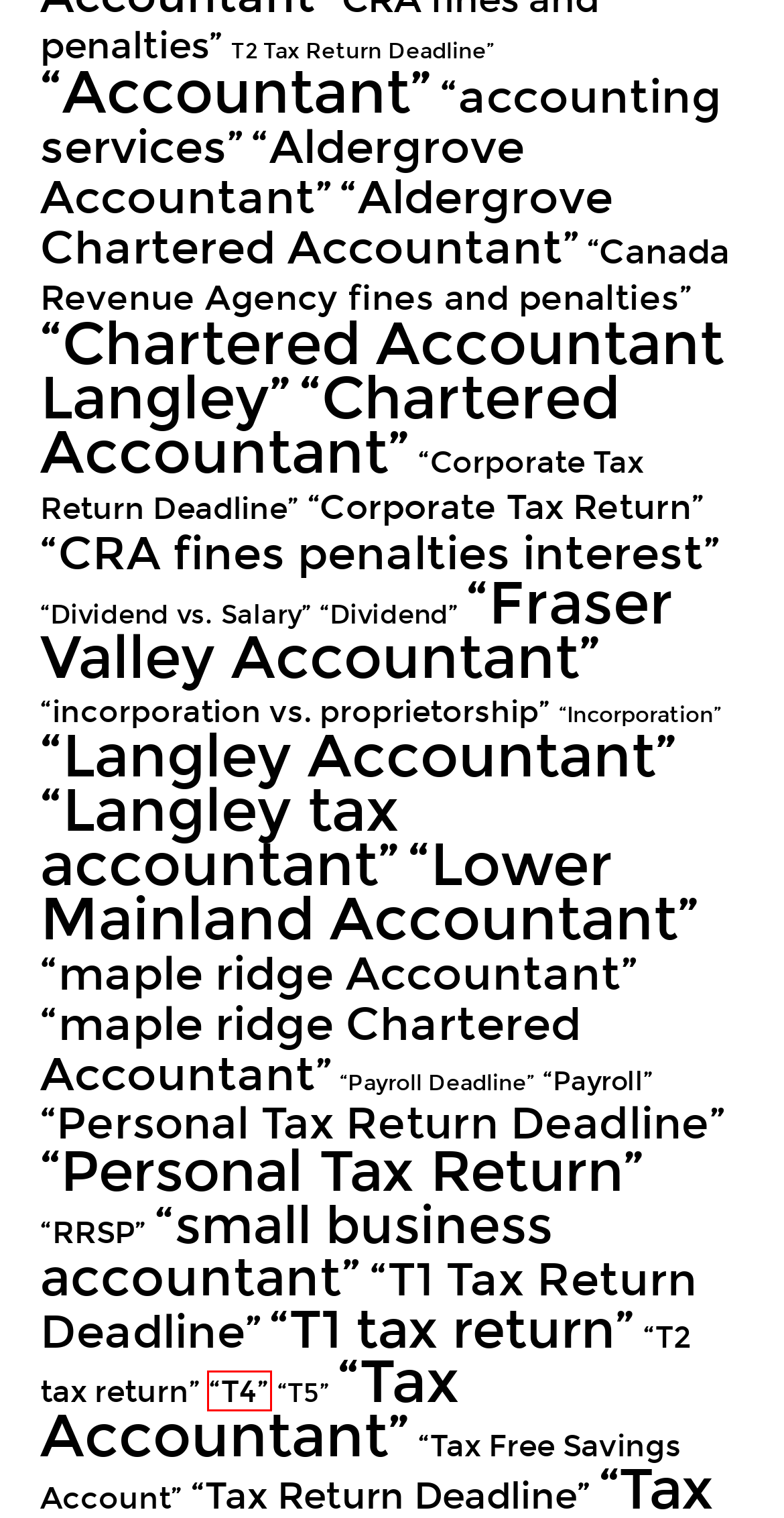Look at the screenshot of a webpage where a red rectangle bounding box is present. Choose the webpage description that best describes the new webpage after clicking the element inside the red bounding box. Here are the candidates:
A. “T5” Archives - Watts Advisors Ltd, CPA's
B. “Chartered Accountant Langley” Archives - Watts Advisors Ltd, CPA's
C. “small business accountant” Archives - Watts Advisors Ltd, CPA's
D. “Corporate Tax Return Deadline” Archives - Watts Advisors Ltd, CPA's
E. “Payroll Deadline” Archives - Watts Advisors Ltd, CPA's
F. “maple ridge Accountant” Archives - Watts Advisors Ltd, CPA's
G. “T4” Archives - Watts Advisors Ltd, CPA's
H. “Chartered Accountant” Archives - Watts Advisors Ltd, CPA's

G